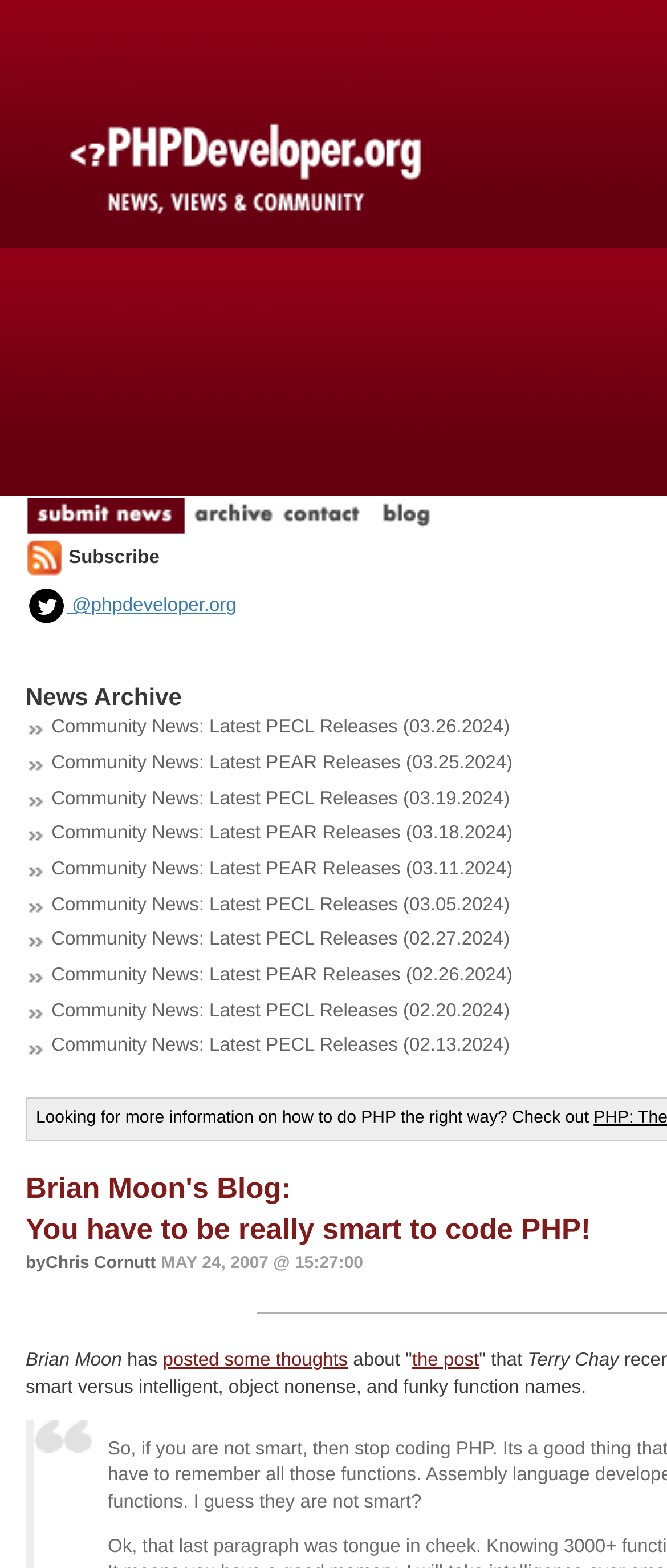How many images are there on the webpage?
Please provide a single word or phrase as your answer based on the image.

17